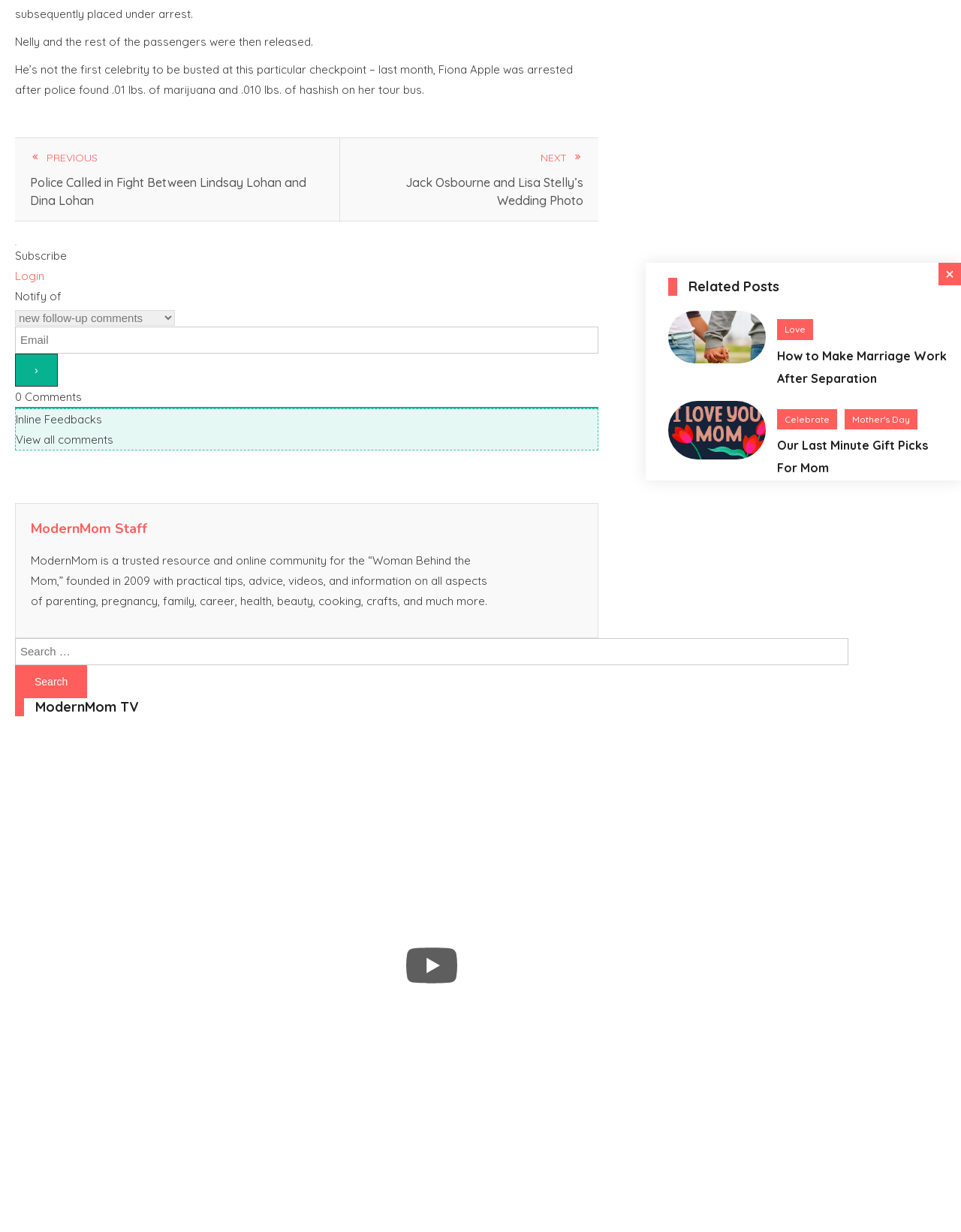Ascertain the bounding box coordinates for the UI element detailed here: "ModernMom Staff". The coordinates should be provided as [left, top, right, bottom] with each value being a float between 0 and 1.

[0.032, 0.422, 0.153, 0.436]